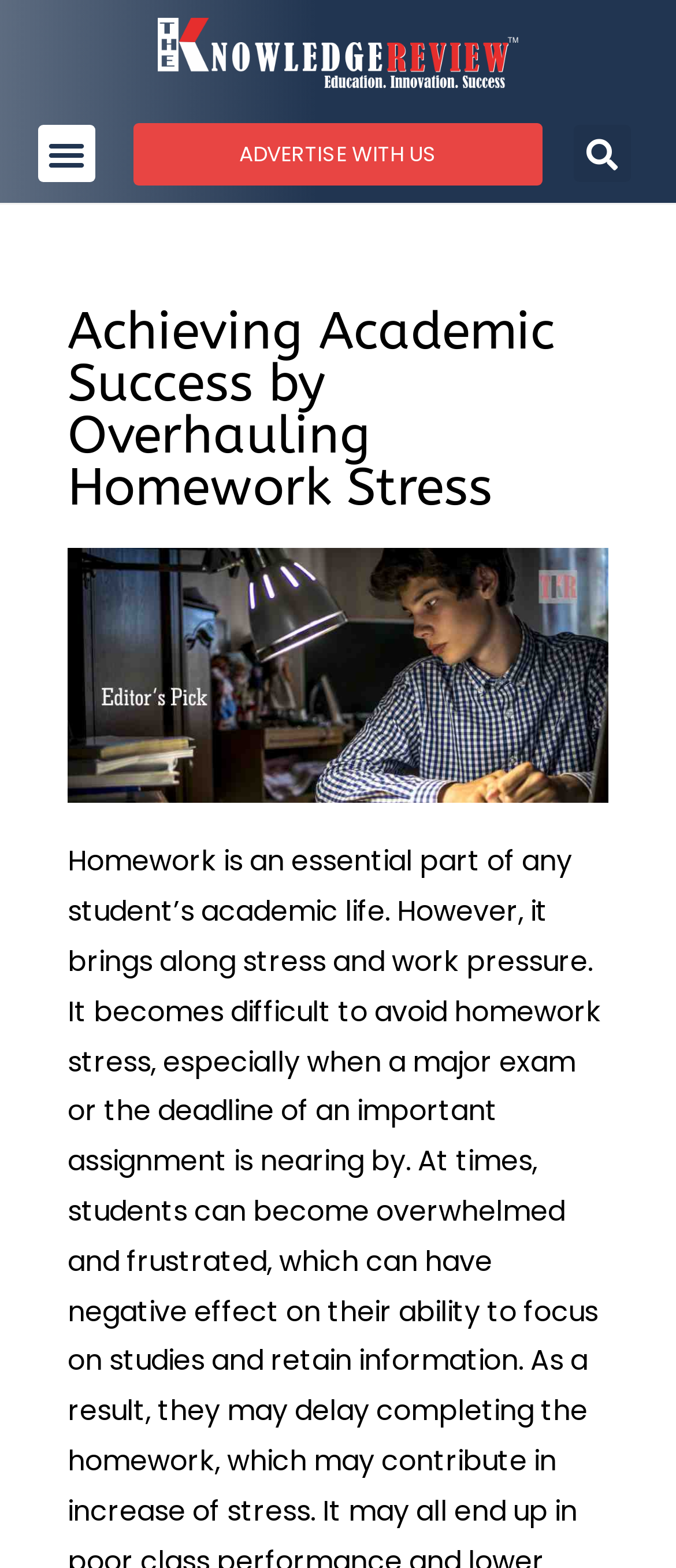What is the topic of the featured image?
Based on the image, respond with a single word or phrase.

Homework stress